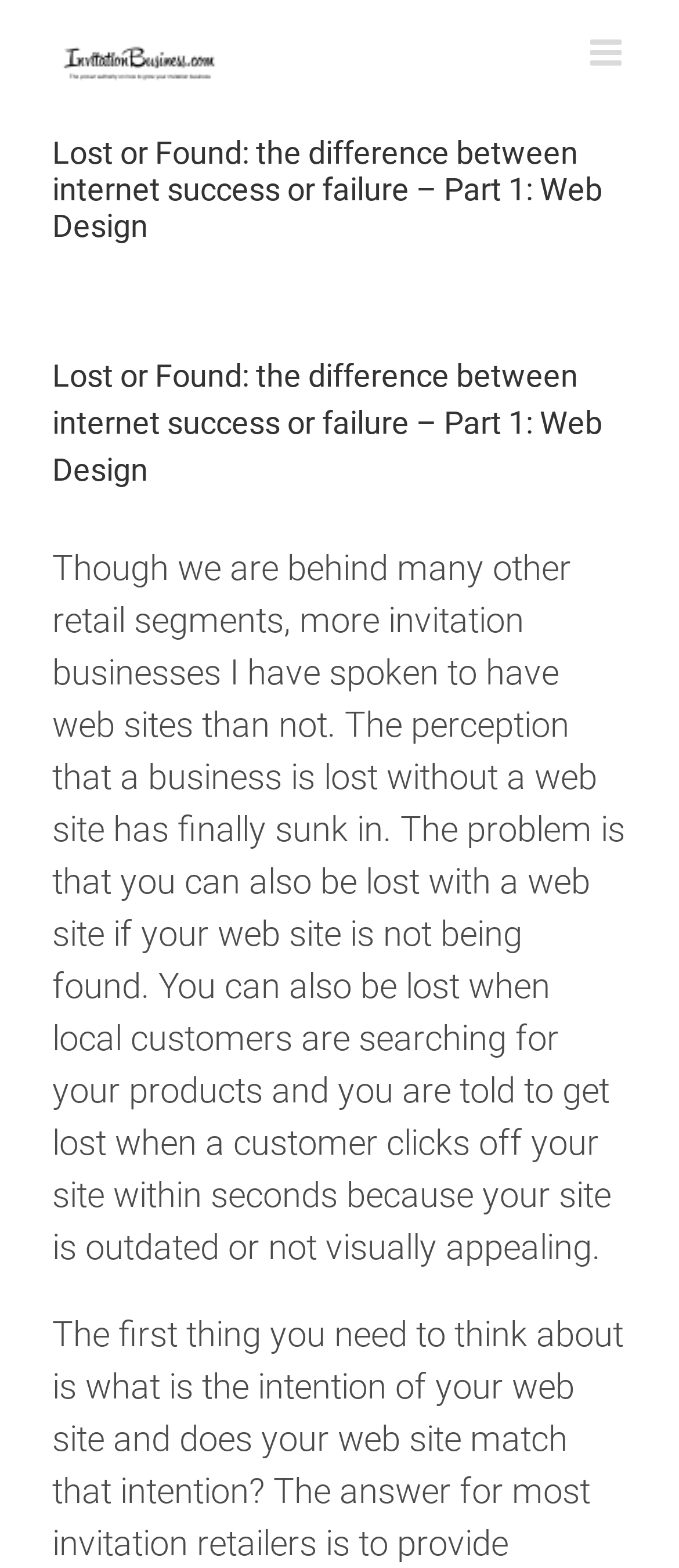What is the purpose of the 'Toggle mobile menu' link?
Answer the question with as much detail as you can, using the image as a reference.

The 'Toggle mobile menu' link is likely used to show or hide the mobile menu, allowing users to navigate the website on mobile devices. This can be inferred from the element's description and its location on the page.